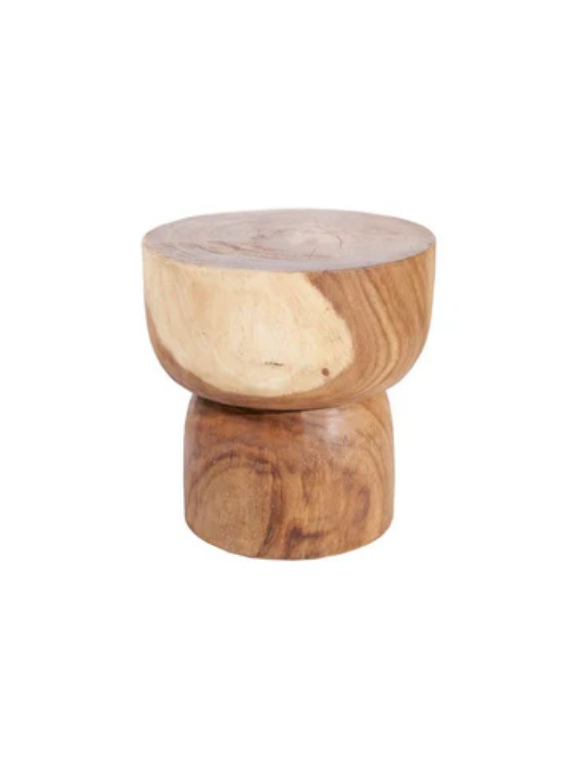Please answer the following question as detailed as possible based on the image: 
What is the width of the Luni Side Table?

The caption provides the dimensions of the table, stating that it is '48cm in width', which is the correct answer to this question.